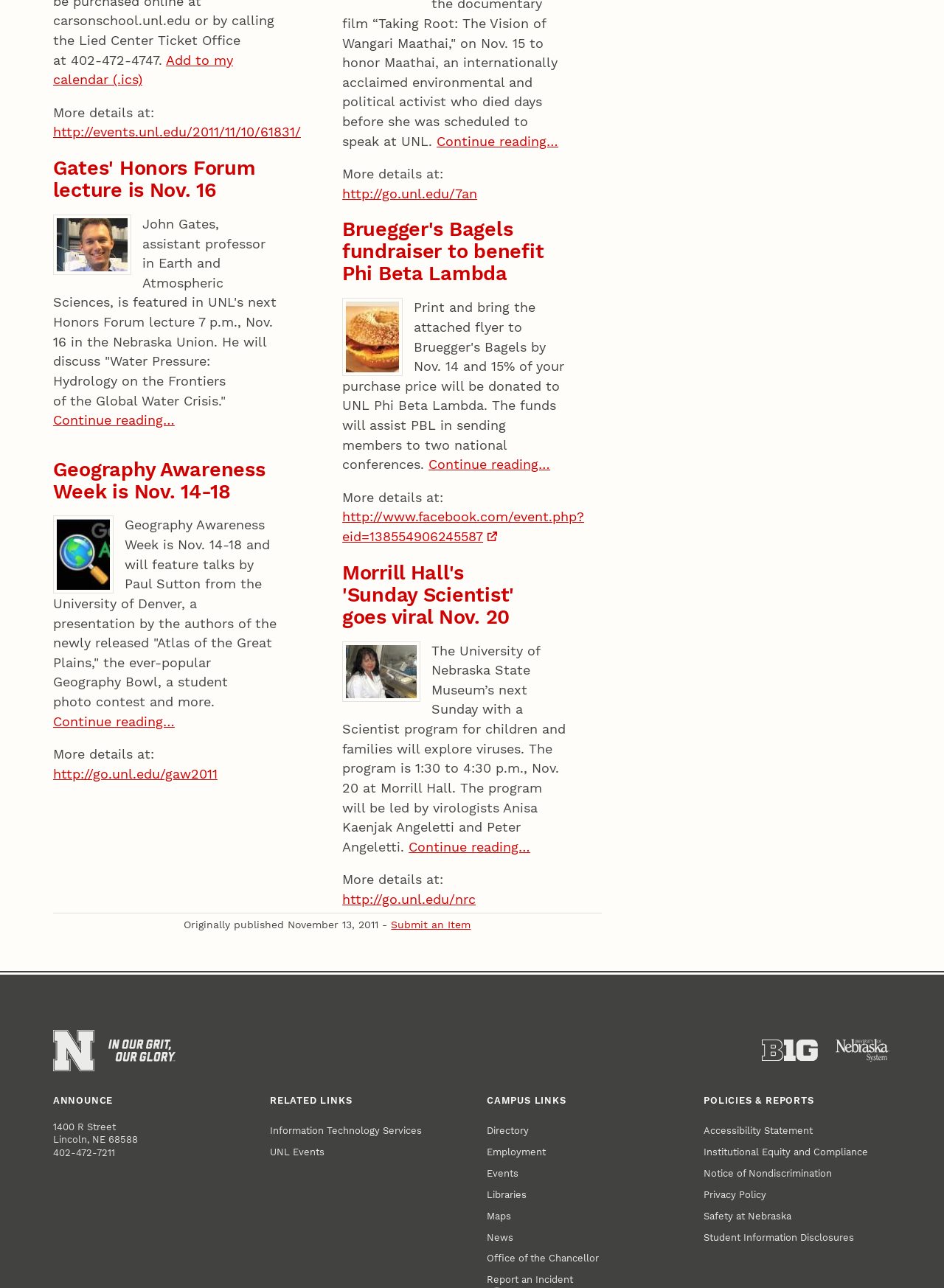Please determine the bounding box coordinates, formatted as (top-left x, top-left y, bottom-right x, bottom-right y), with all values as floating point numbers between 0 and 1. Identify the bounding box of the region described as: aria-label="In Our Grit, Our Glory"

[0.114, 0.806, 0.186, 0.824]